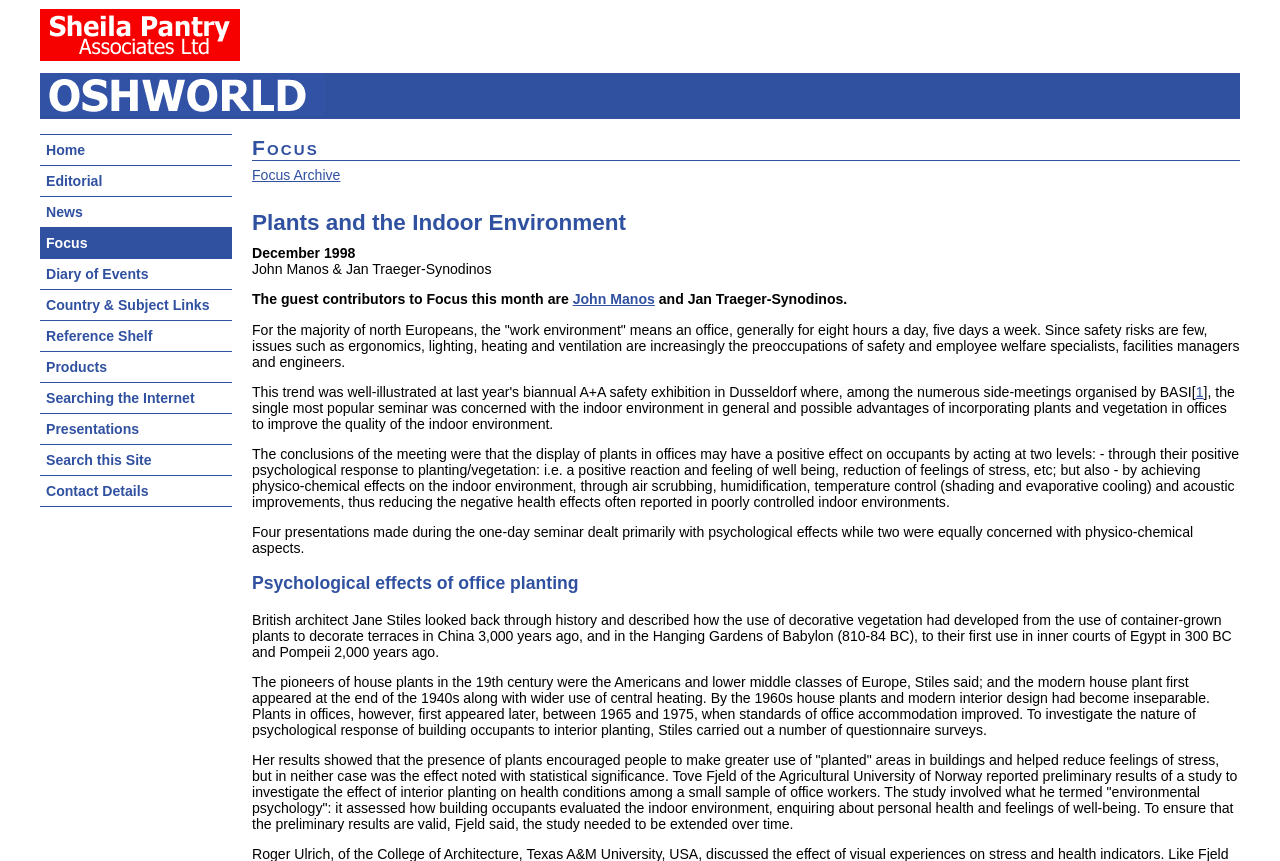Determine the bounding box coordinates for the area that should be clicked to carry out the following instruction: "Click the 'Home' link".

[0.031, 0.157, 0.181, 0.193]